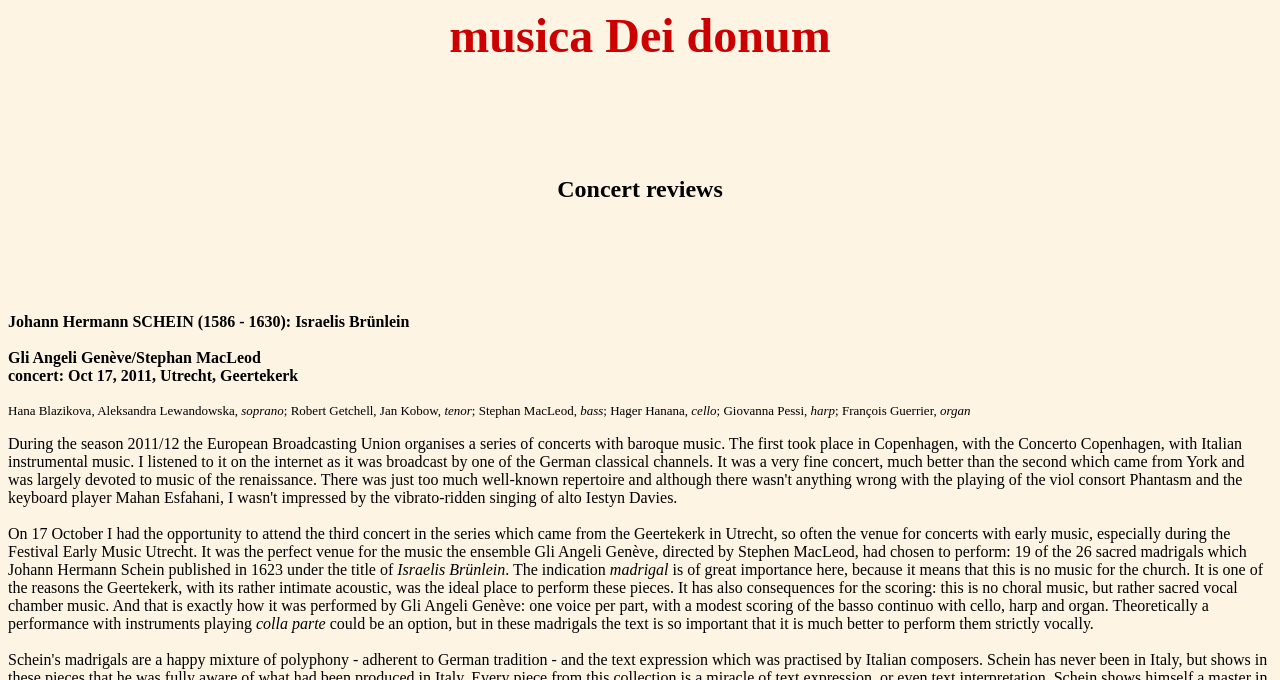Answer the following in one word or a short phrase: 
What is the title of the concert reviewed?

Israelis Brünlein